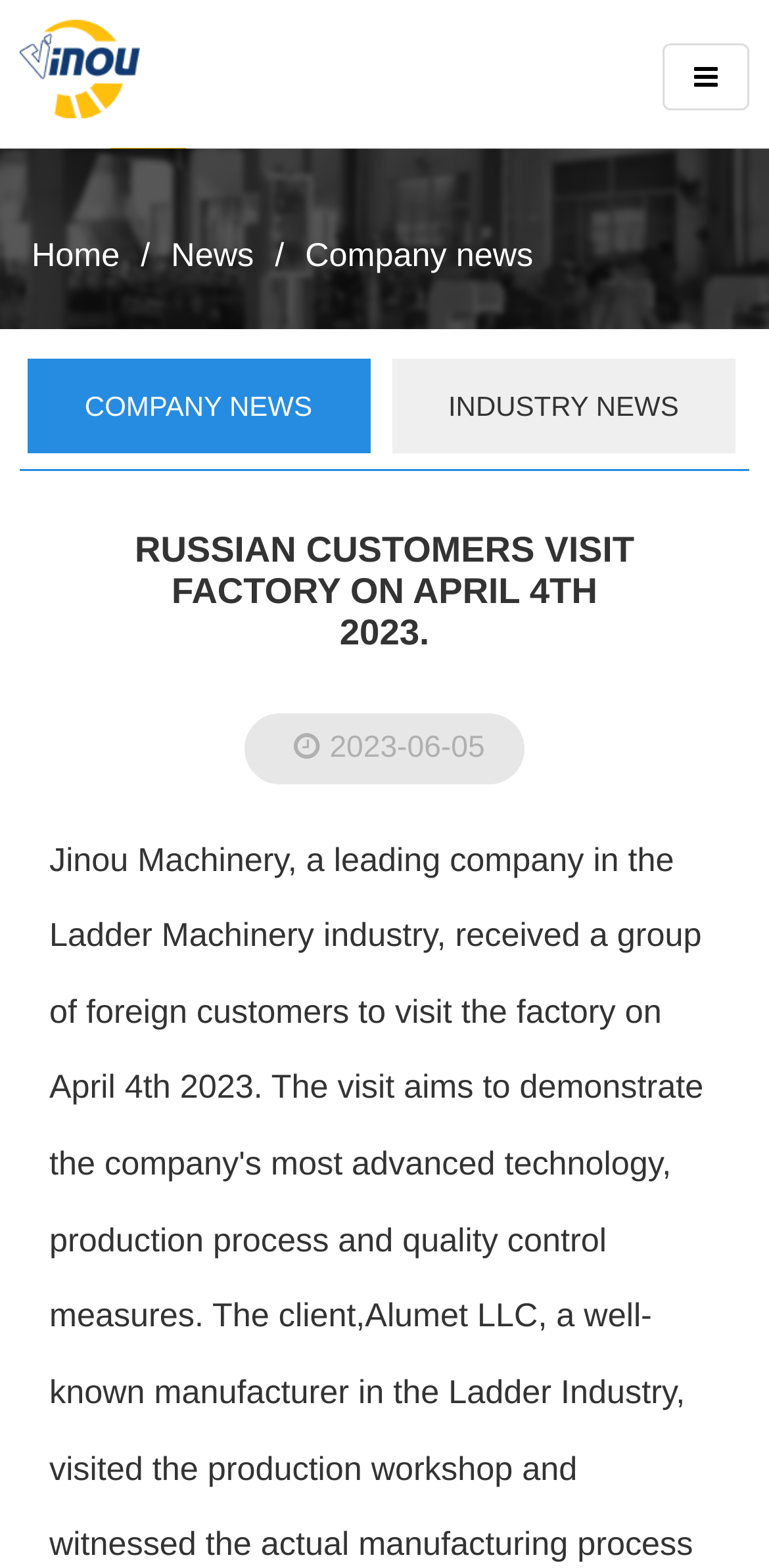Identify the first-level heading on the webpage and generate its text content.

RUSSIAN CUSTOMERS VISIT FACTORY ON APRIL 4TH 2023.